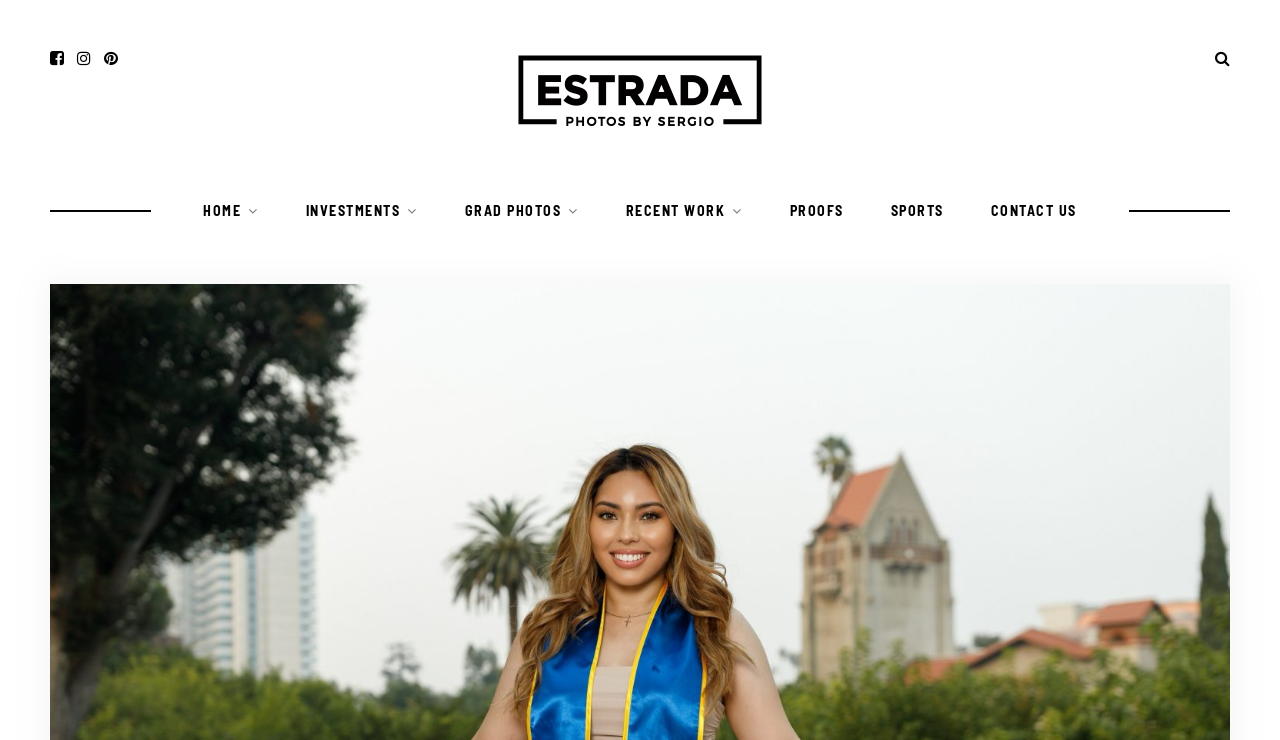Refer to the screenshot and give an in-depth answer to this question: What is the last menu item?

I looked at the list of link elements and found that the last one is 'CONTACT US' with a bounding box coordinate of [0.774, 0.249, 0.841, 0.322].